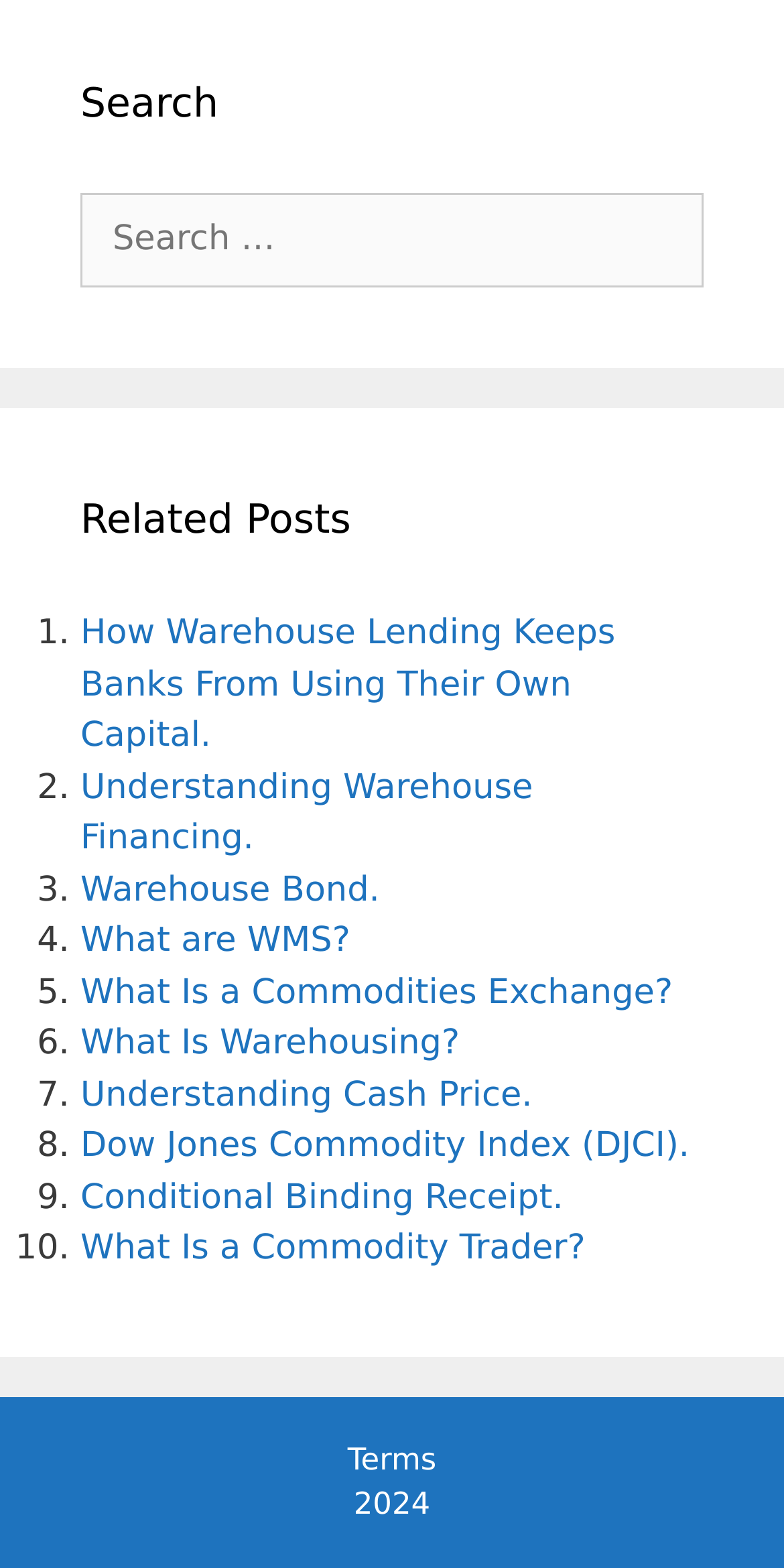Given the following UI element description: "Navigation Menu", find the bounding box coordinates in the webpage screenshot.

None